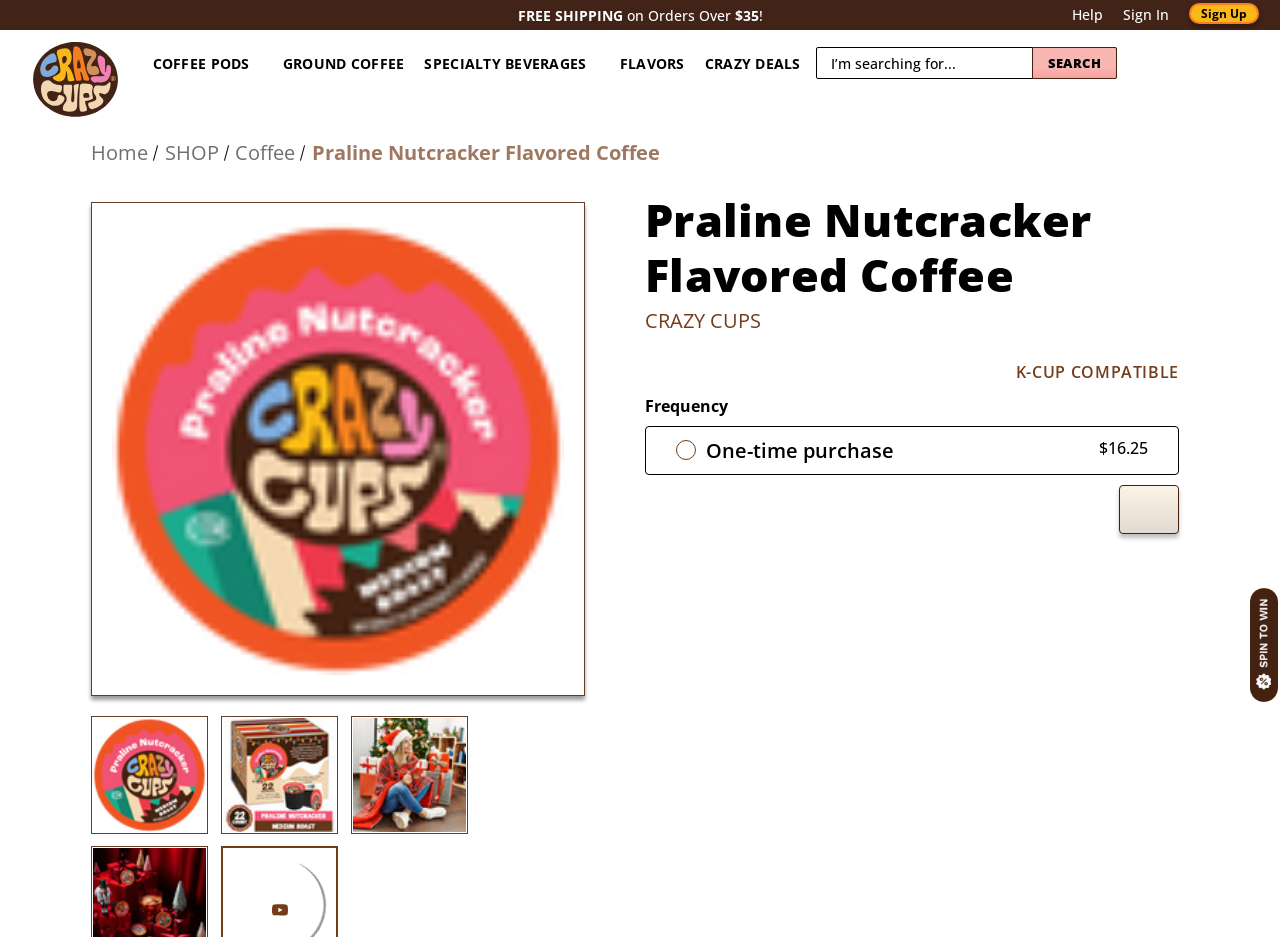What is the compatibility of the coffee pods?
Respond to the question with a well-detailed and thorough answer.

I found the answer by looking at the product details section of the webpage, where it says 'K-CUP COMPATIBLE'. This indicates that the coffee pods are compatible with K-CUP machines.